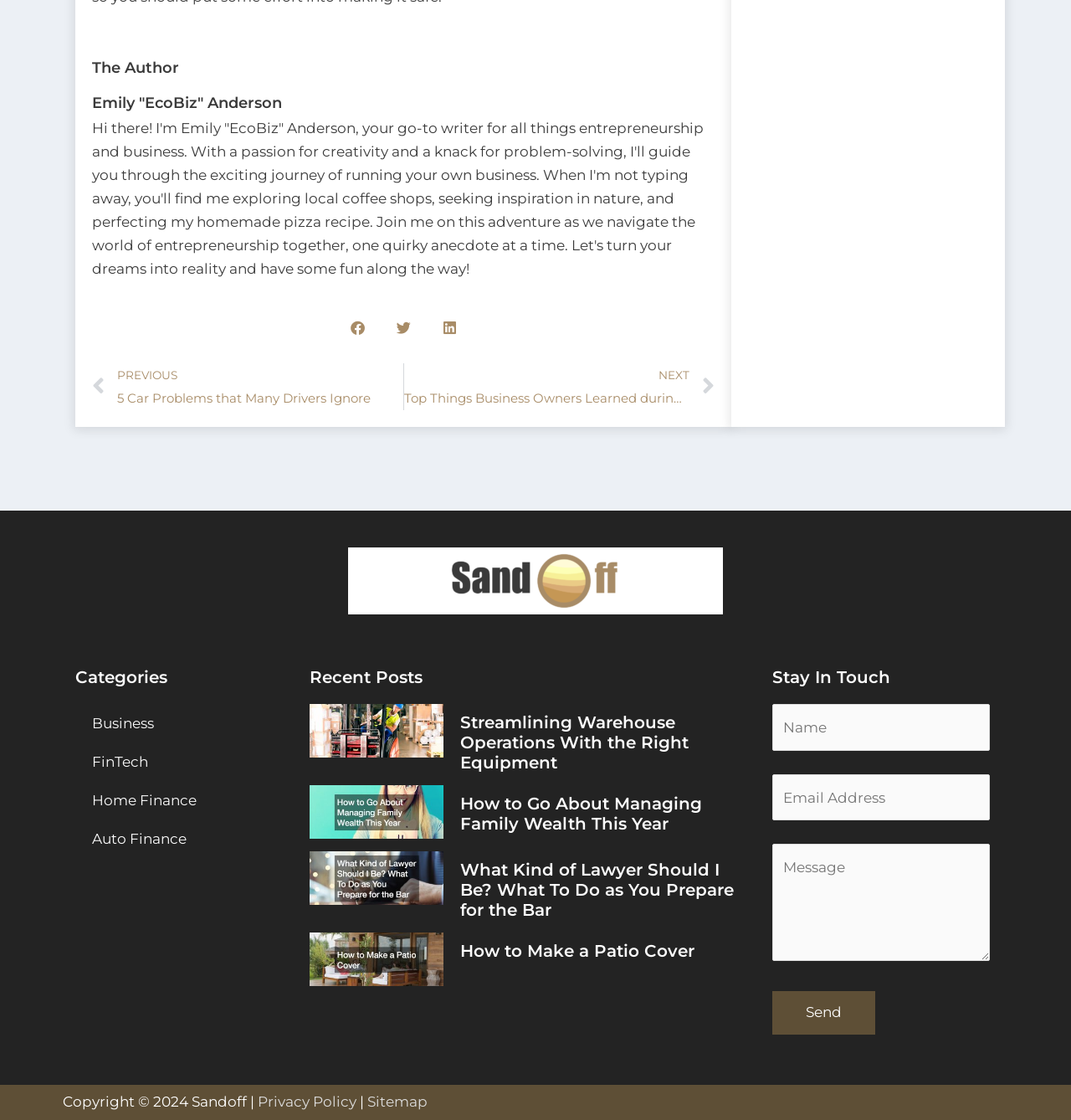Identify the bounding box coordinates for the element you need to click to achieve the following task: "Fill in the 'Name' field in the contact form". Provide the bounding box coordinates as four float numbers between 0 and 1, in the form [left, top, right, bottom].

[0.721, 0.629, 0.924, 0.67]